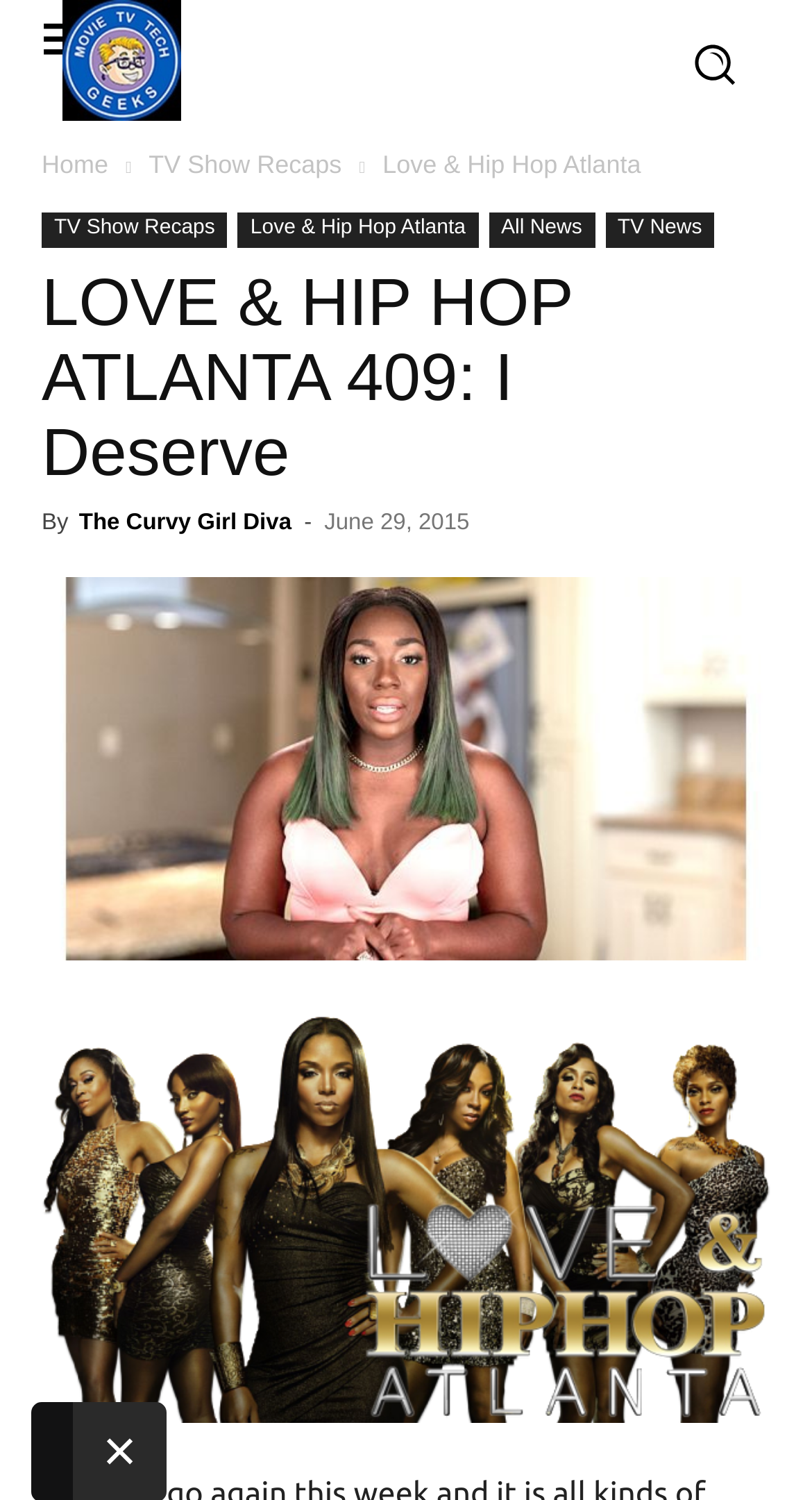Describe the entire webpage, focusing on both content and design.

The webpage is about a TV show recap, specifically Love and Hip Hop Atlanta episode 409, titled "I Deserve". At the top left corner, there is a small image, and next to it, a logo of "Movie TV Tech Geeks News" with a link to the website. On the top right corner, there is another small image.

Below the logo, there are four links: "Home", "TV Show Recaps", "Love & Hip Hop Atlanta", and a dropdown menu with more links, including "TV Show Recaps", "Love & Hip Hop Atlanta", "All News", and "TV News".

The main content of the webpage is a header section with a heading that reads "LOVE & HIP HOP ATLANTA 409: I Deserve". Below the heading, there is a byline that reads "By The Curvy Girl Diva" with a link to the author's profile. The date of the article, "June 29, 2015", is also displayed.

Below the byline, there is a large image related to the TV show, taking up most of the width of the page. At the bottom of the page, there is a link to "love hip hop atlanta season 4 2015" with a corresponding image.